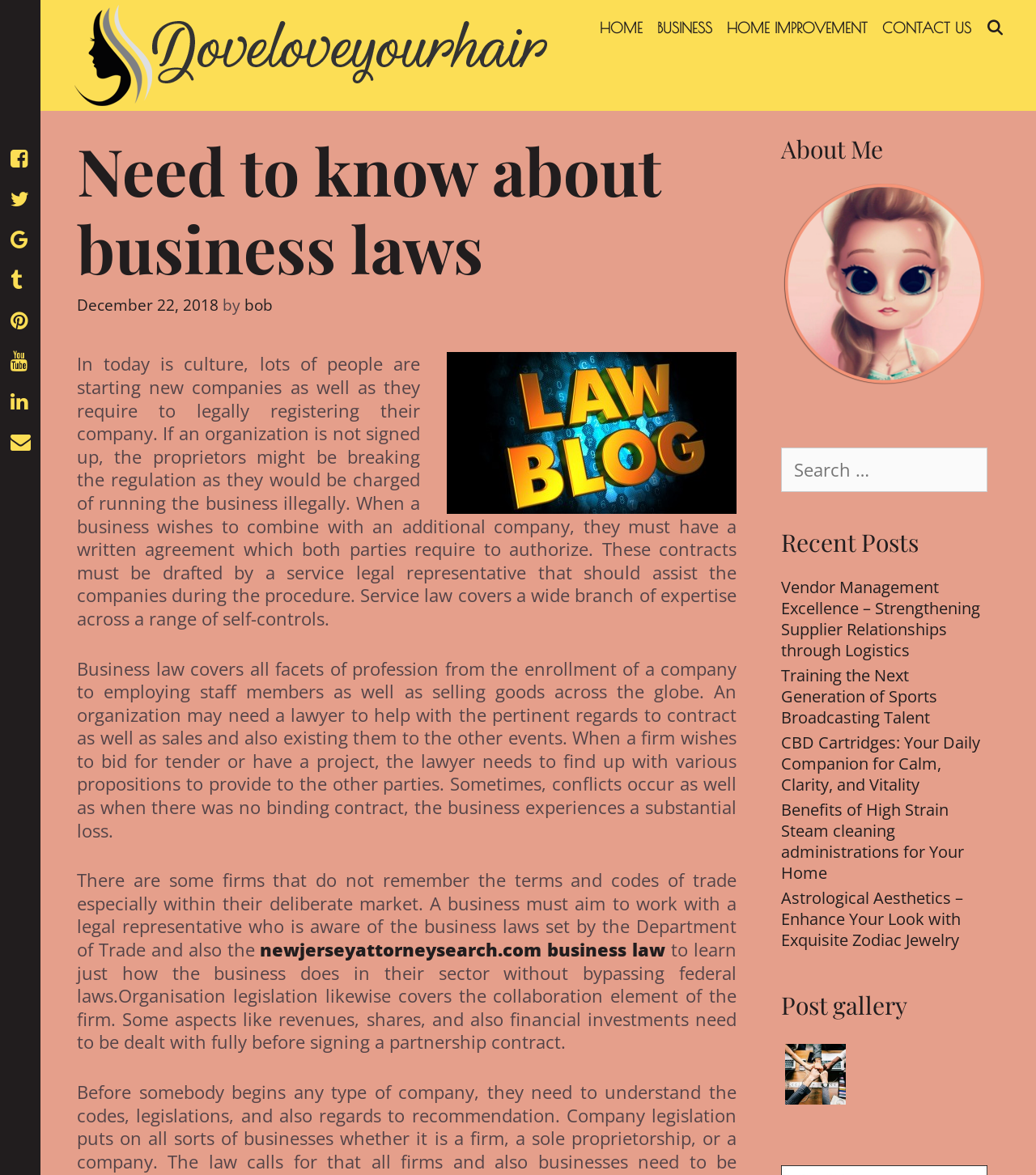Please provide a brief answer to the following inquiry using a single word or phrase:
What is the relationship between business law and the Department of Trade?

Business law is set by the Department of Trade